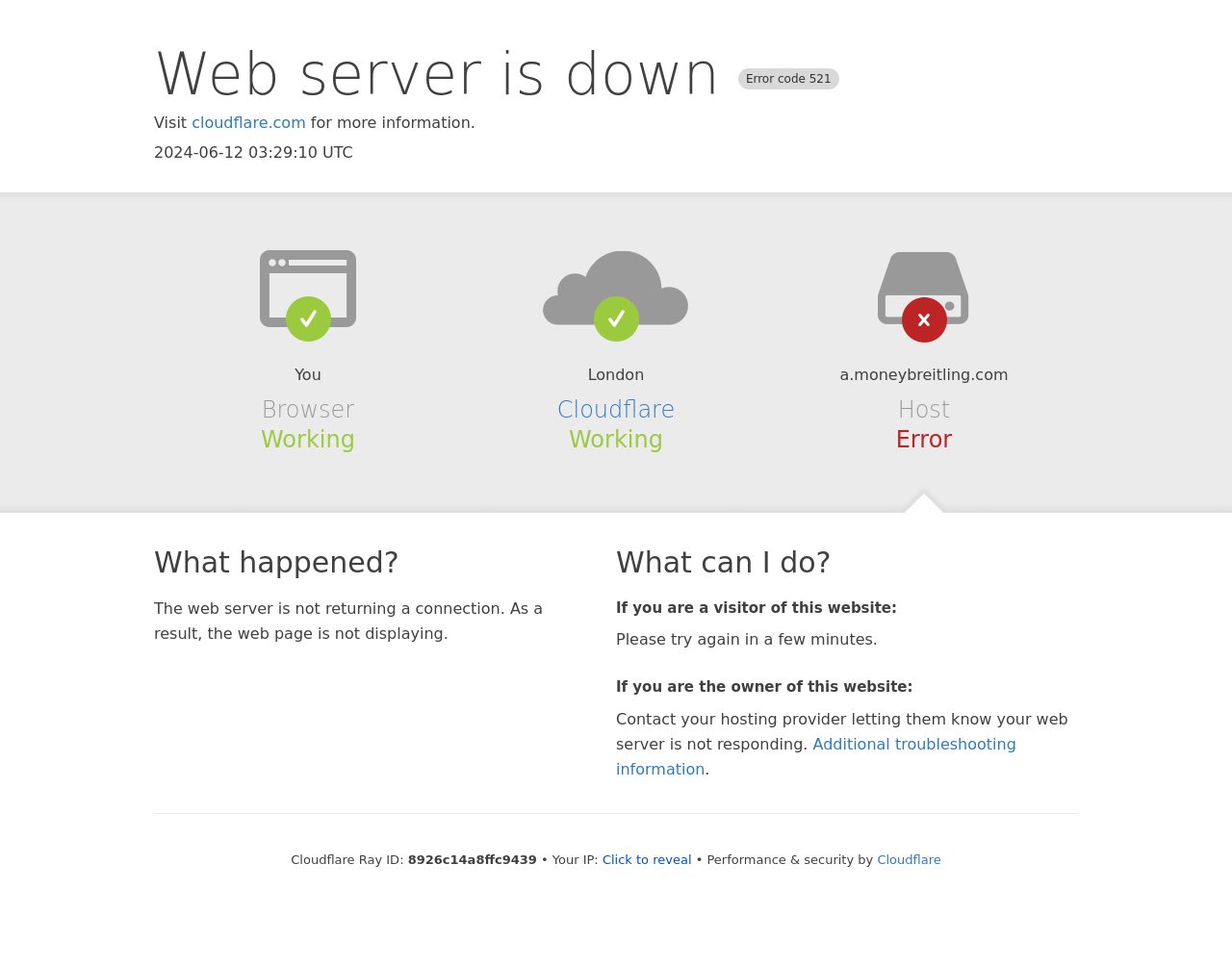Create an elaborate caption that covers all aspects of the webpage.

The webpage appears to be an error page, indicating that the web server is down with an error code 521. At the top of the page, there is a heading that displays the error message "Web server is down Error code 521". Below this heading, there is a link to "cloudflare.com" with a brief description "Visit for more information".

On the left side of the page, there are several sections with headings, including "Browser", "Cloudflare", and "Host". Each section contains brief information about the status of the corresponding component, with "Working" or "Error" indicators.

In the middle of the page, there are two main sections. The first section, headed "What happened?", explains that the web server is not returning a connection, resulting in the webpage not displaying. The second section, headed "What can I do?", provides guidance for visitors and website owners on how to proceed. For visitors, it suggests trying again in a few minutes, while for website owners, it recommends contacting the hosting provider.

At the bottom of the page, there is a section with technical information, including the Cloudflare Ray ID and the visitor's IP address, which can be revealed by clicking a button. The page also features a link to "Additional troubleshooting information" and a mention of "Performance & security by Cloudflare".